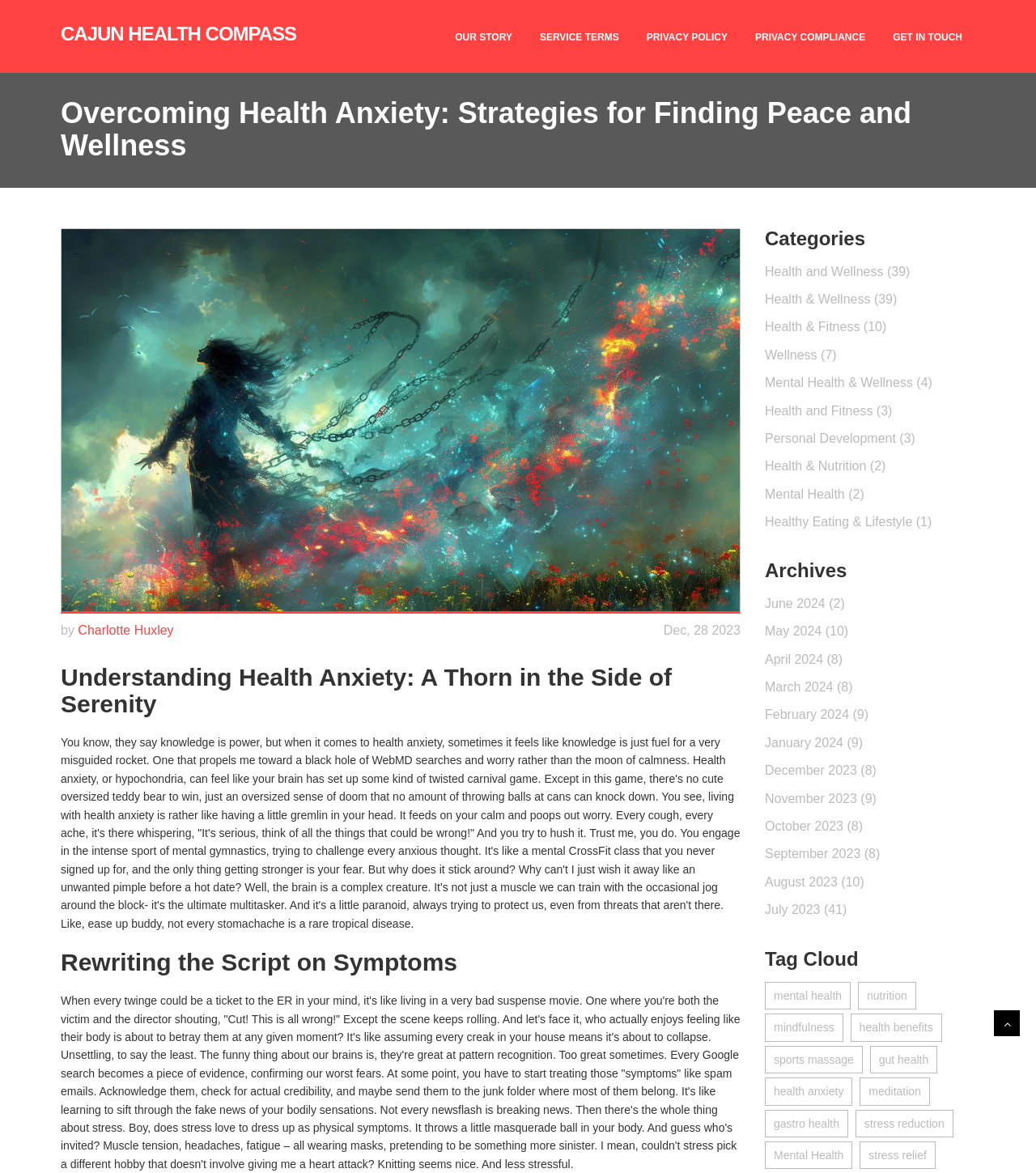What is the date of this article?
Look at the image and answer with only one word or phrase.

Dec, 28 2023